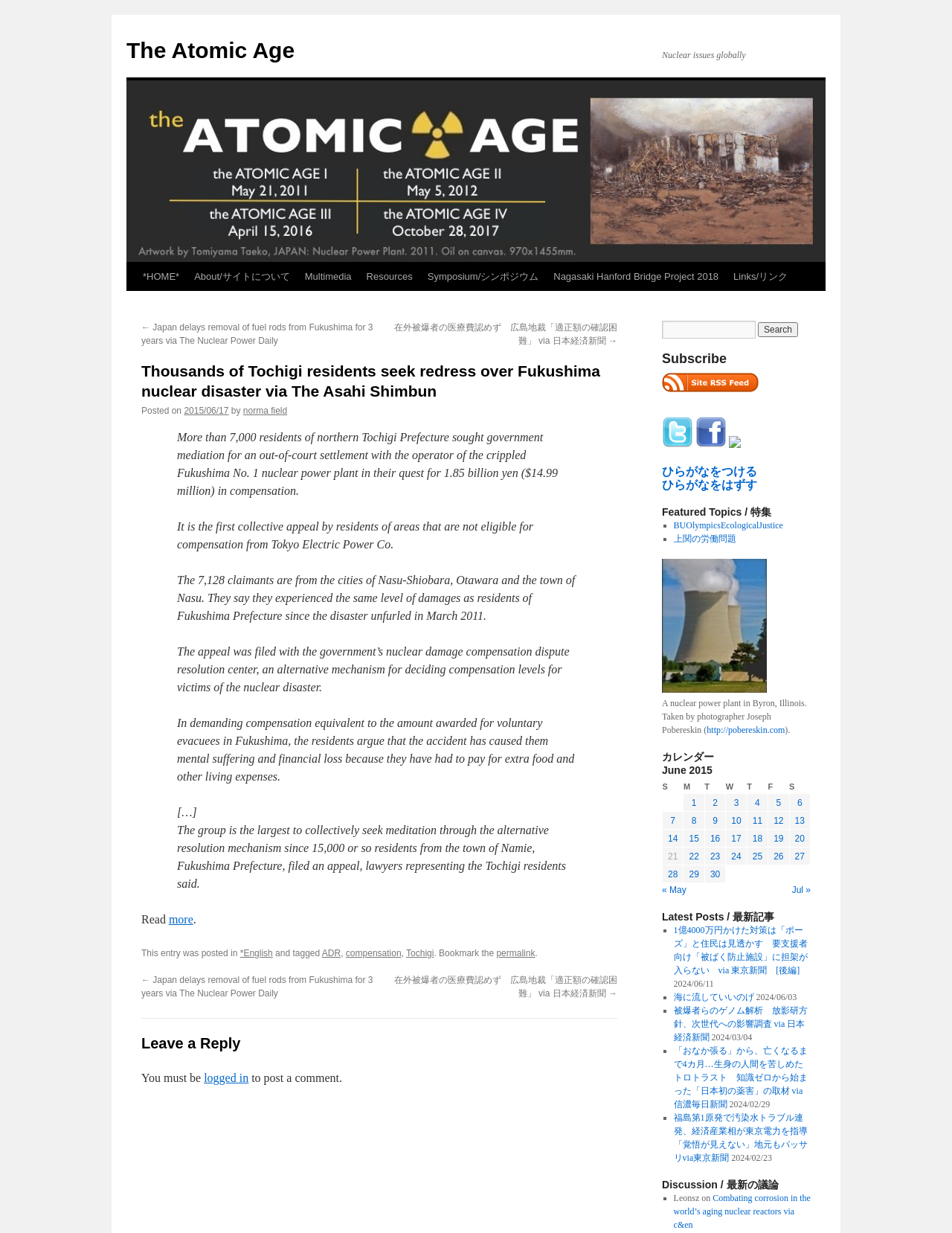Provide a thorough and detailed response to the question by examining the image: 
What is the purpose of the nuclear damage compensation dispute resolution center?

The purpose of the nuclear damage compensation dispute resolution center can be inferred from the article text which states 'The appeal was filed with the government’s nuclear damage compensation dispute resolution center, an alternative mechanism for deciding compensation levels for victims of the nuclear disaster.'